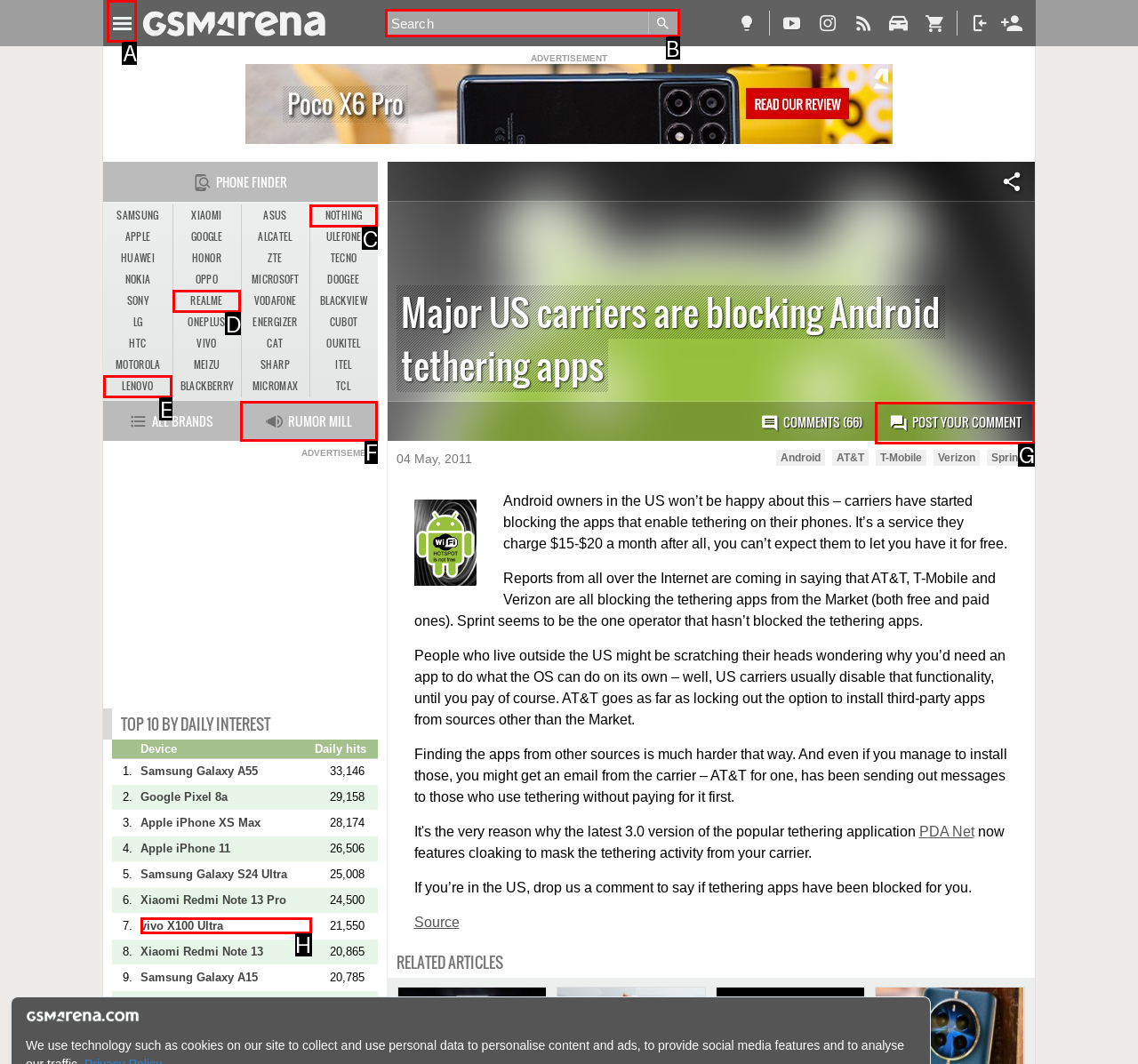For the instruction: Click the 'Functions' link, determine the appropriate UI element to click from the given options. Respond with the letter corresponding to the correct choice.

None